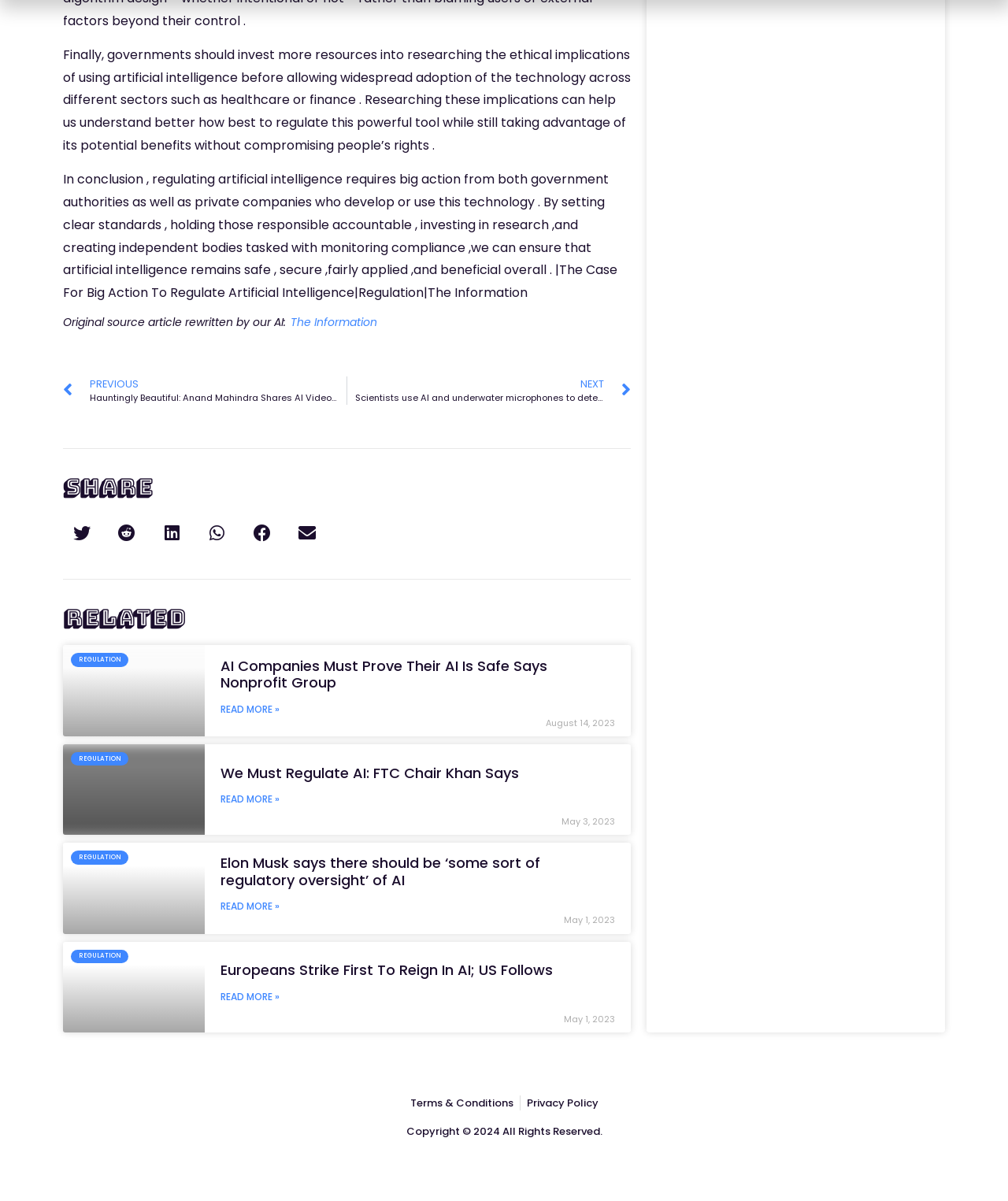Determine the bounding box coordinates of the region that needs to be clicked to achieve the task: "Read more about AI Companies Must Prove Their AI Is Safe Says Nonprofit Group".

[0.219, 0.585, 0.278, 0.597]